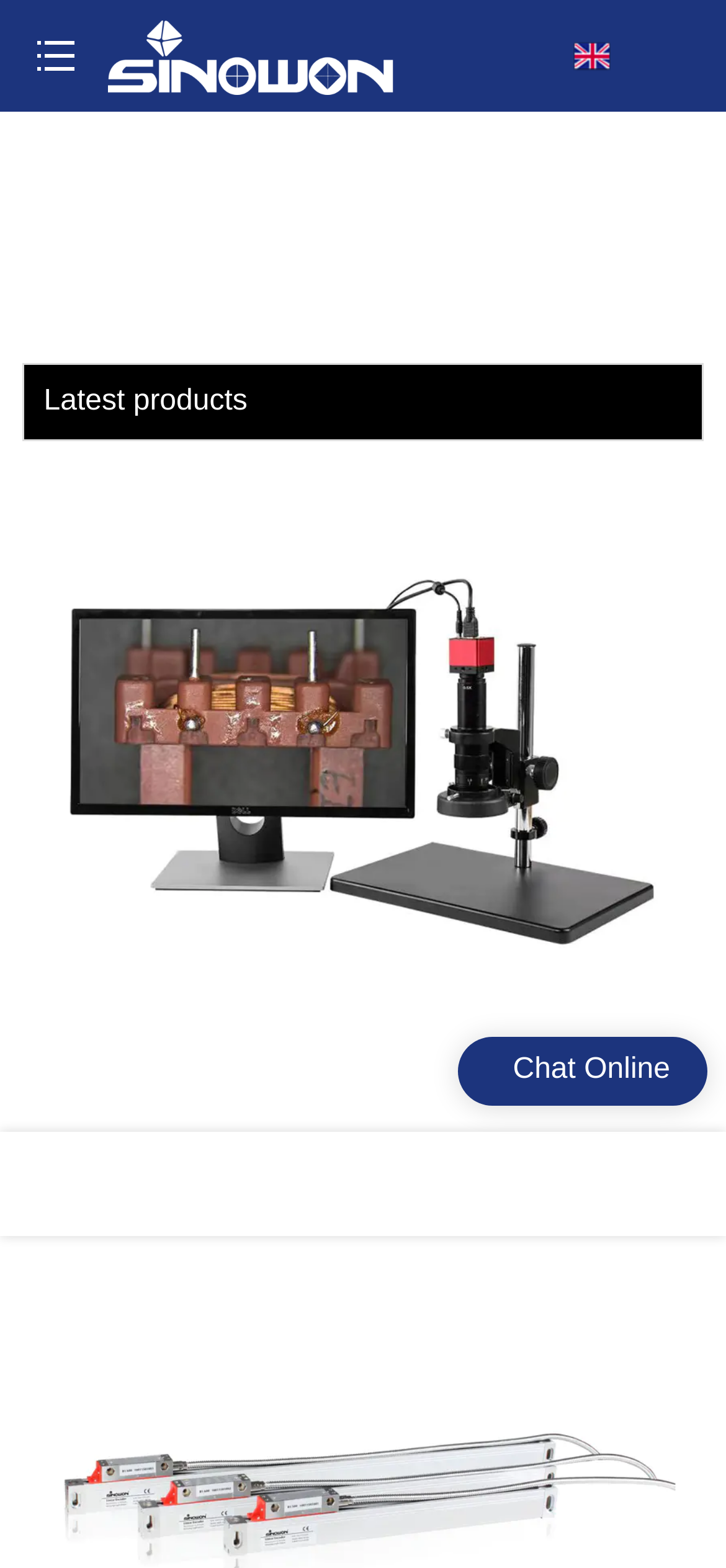Is there a chat feature?
Answer the question in a detailed and comprehensive manner.

There is a 'Chat Online' static text element located at the bottom right of the webpage, indicating that there is a chat feature available.